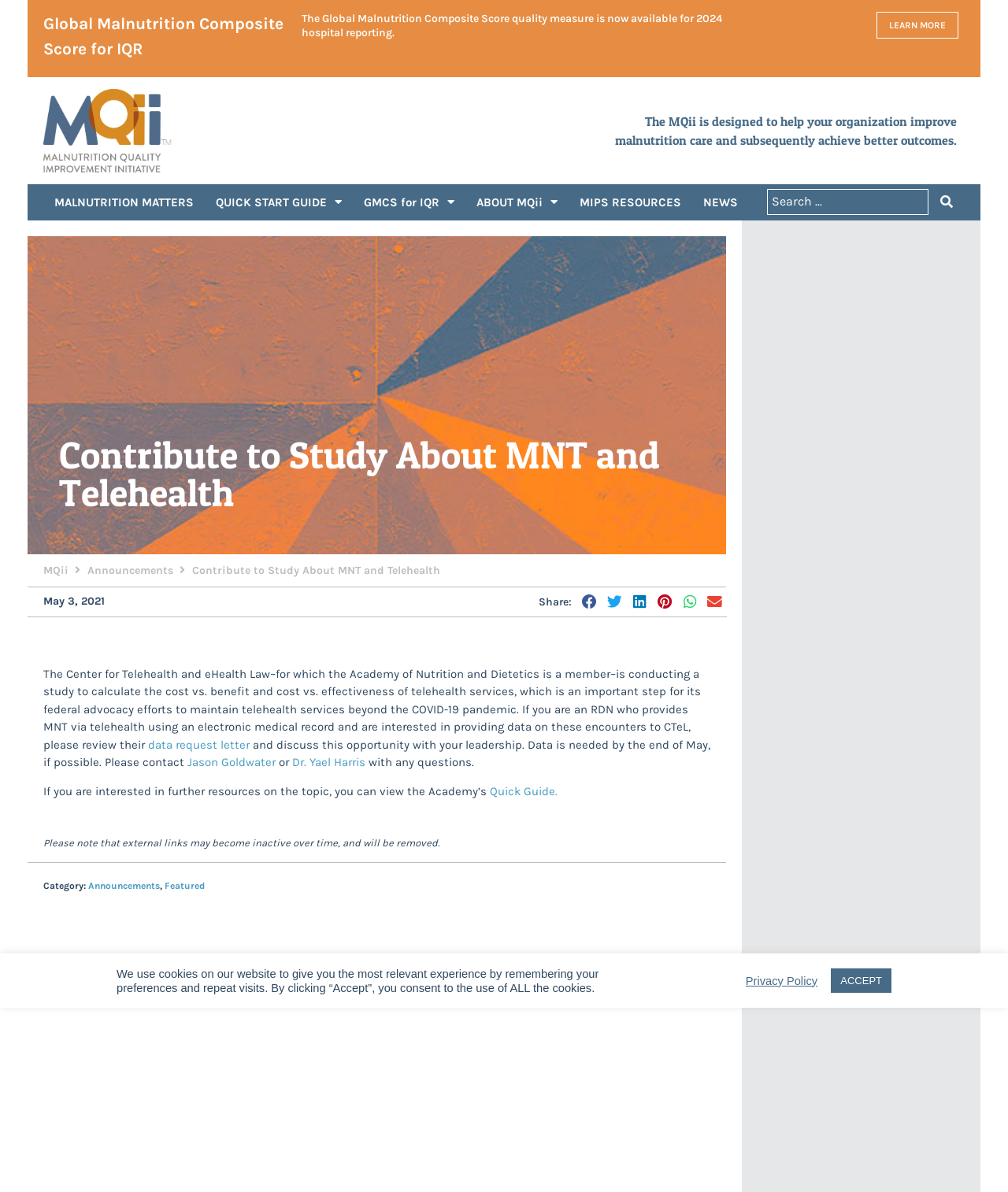What is the purpose of the study?
Please provide a single word or phrase as your answer based on the screenshot.

Calculate cost vs. benefit and cost vs. effectiveness